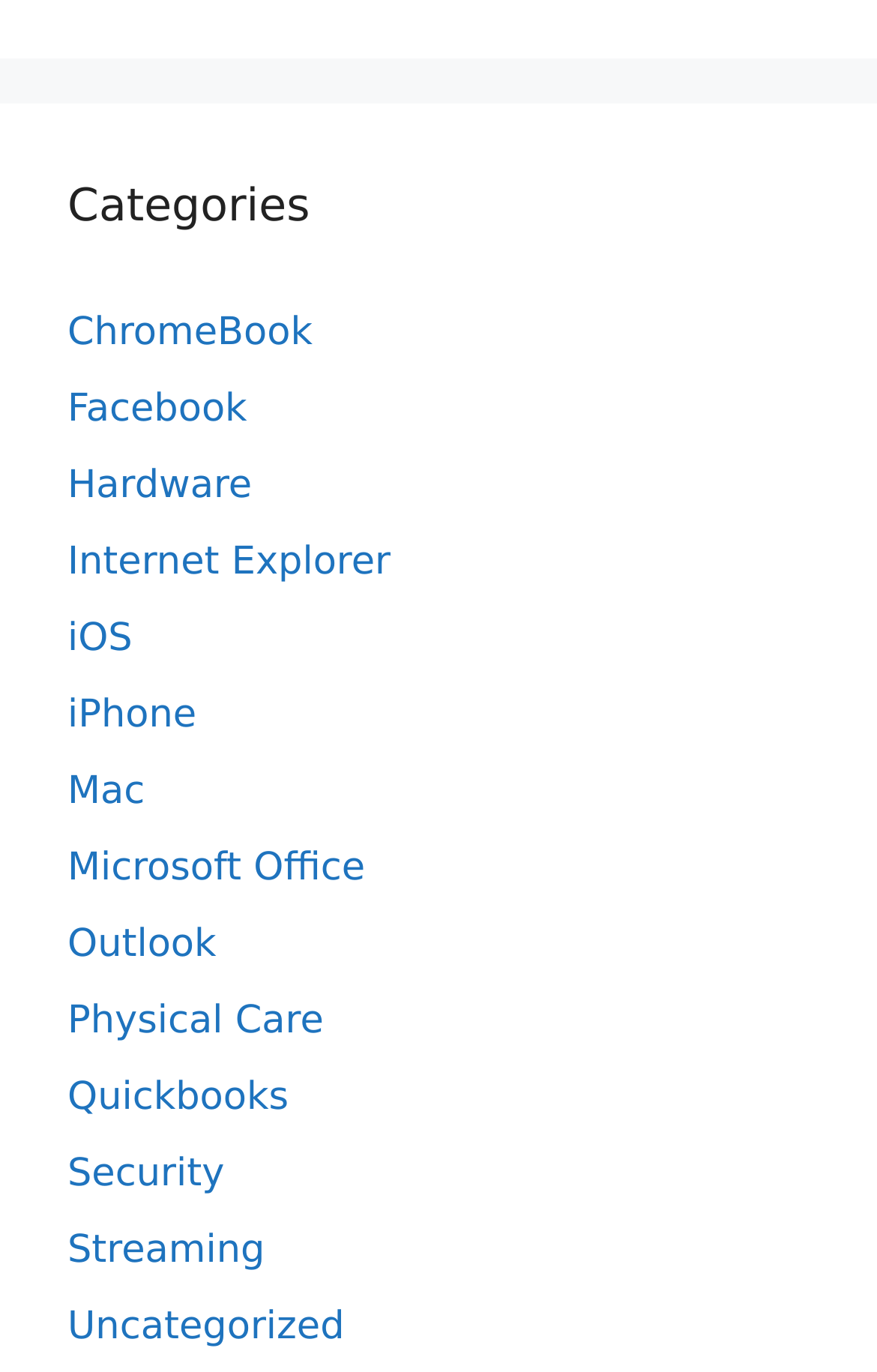Is 'Security' a listed category?
Using the screenshot, give a one-word or short phrase answer.

Yes